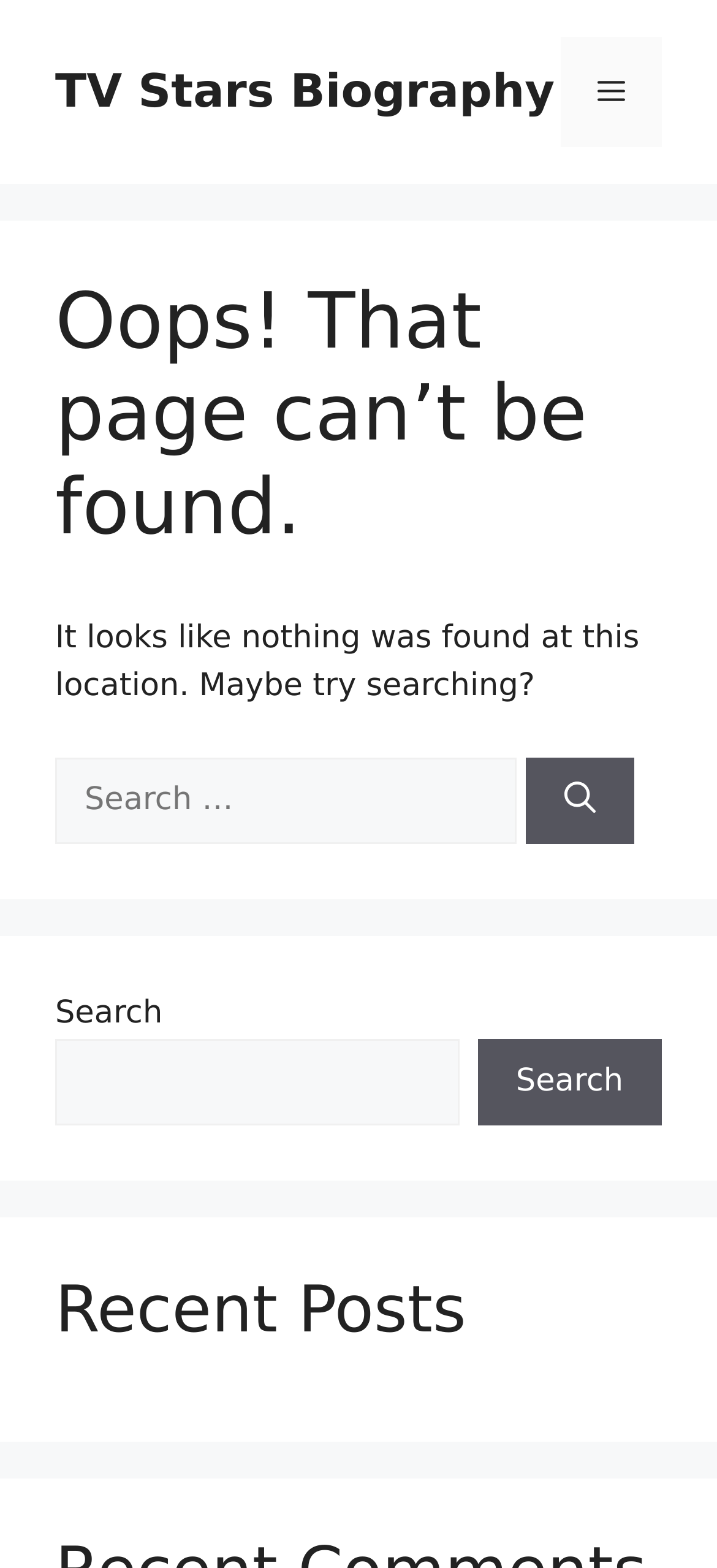Refer to the image and provide a thorough answer to this question:
What is the error message displayed?

The error message is displayed in the header section of the webpage, which indicates that the page the user is trying to access cannot be found.